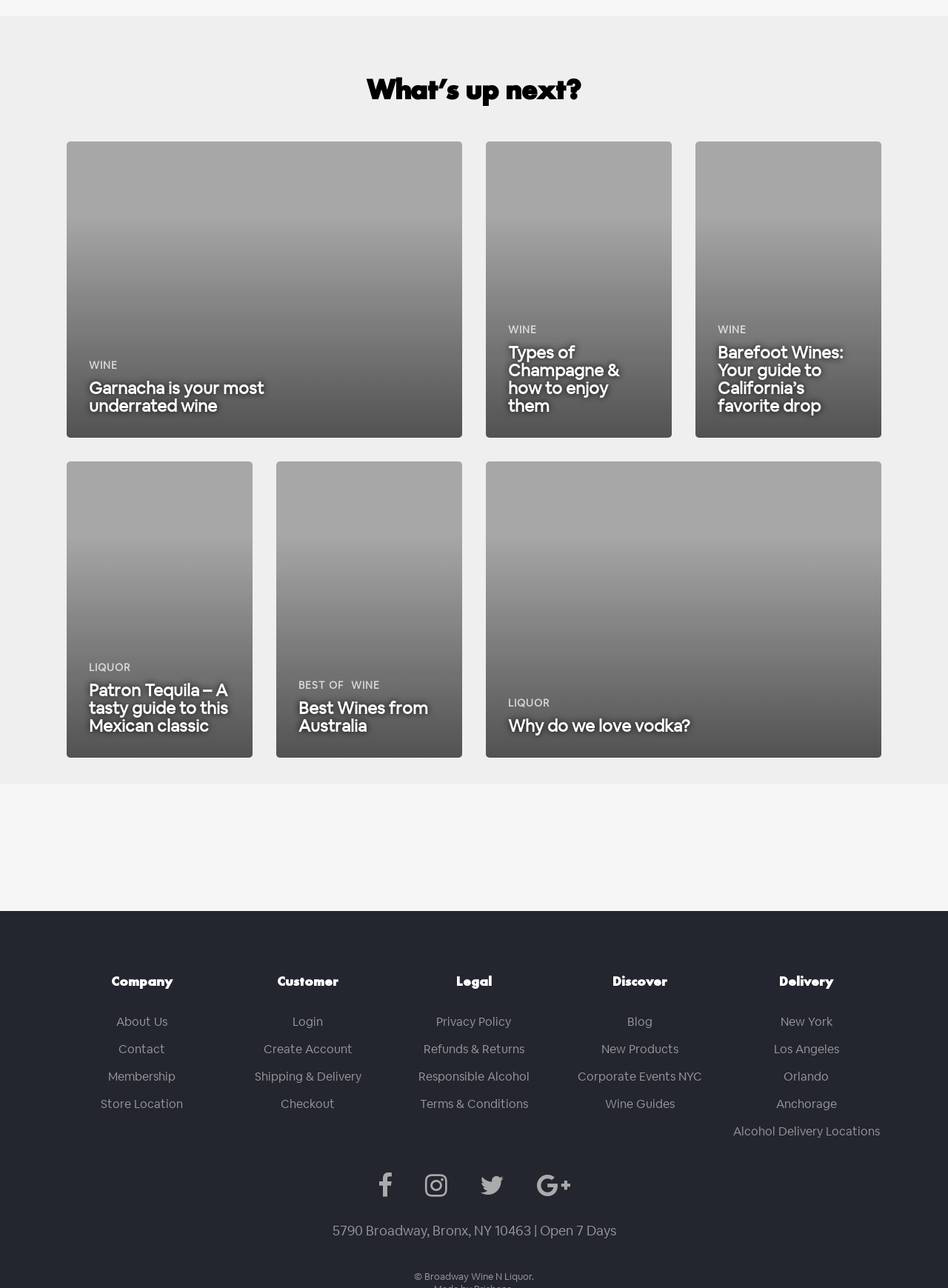Please identify the bounding box coordinates of the area that needs to be clicked to follow this instruction: "Learn about 'Best Wines from Australia'".

[0.291, 0.358, 0.488, 0.588]